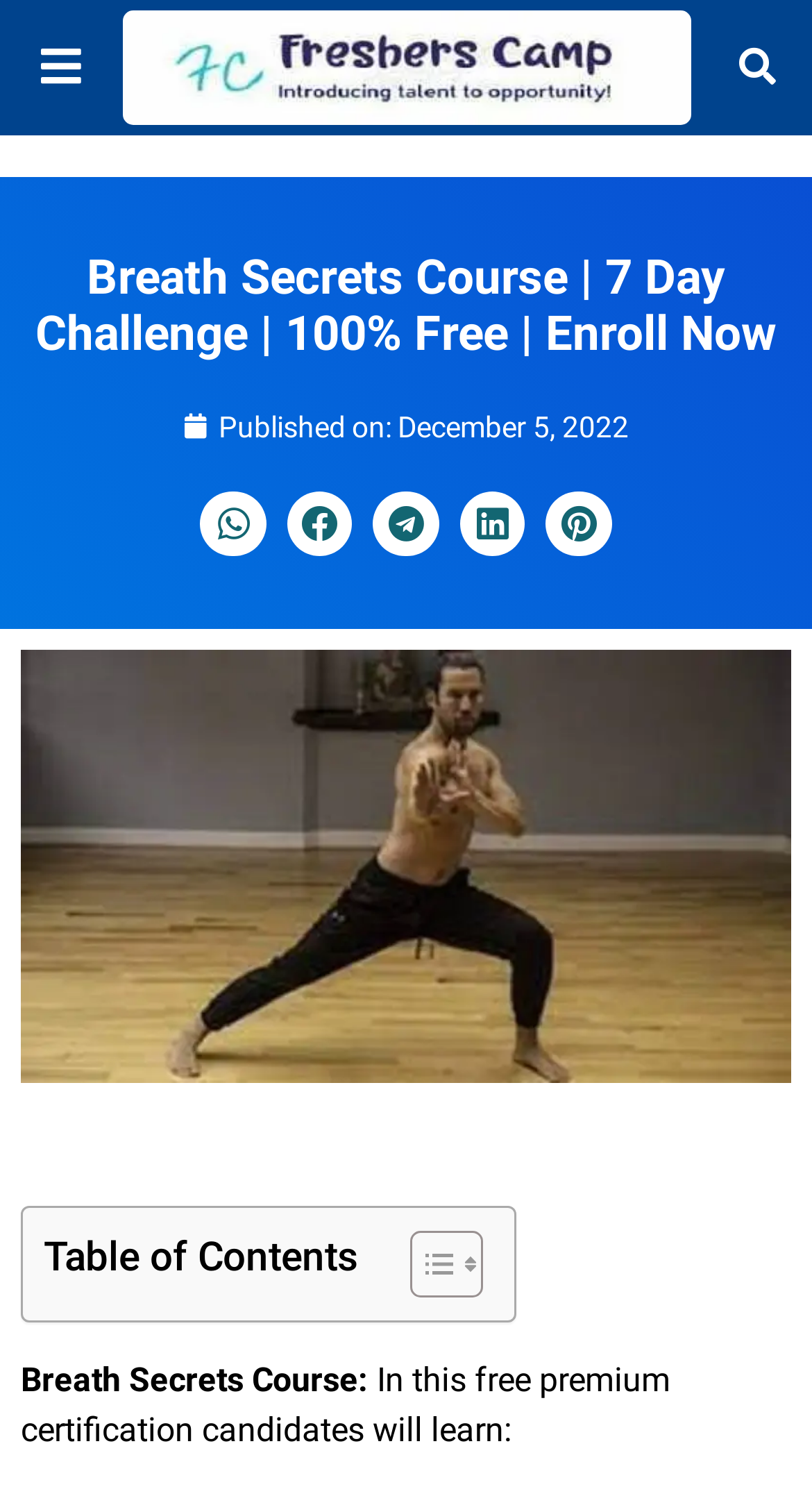Find the bounding box coordinates for the area that must be clicked to perform this action: "Go to top of the page".

None